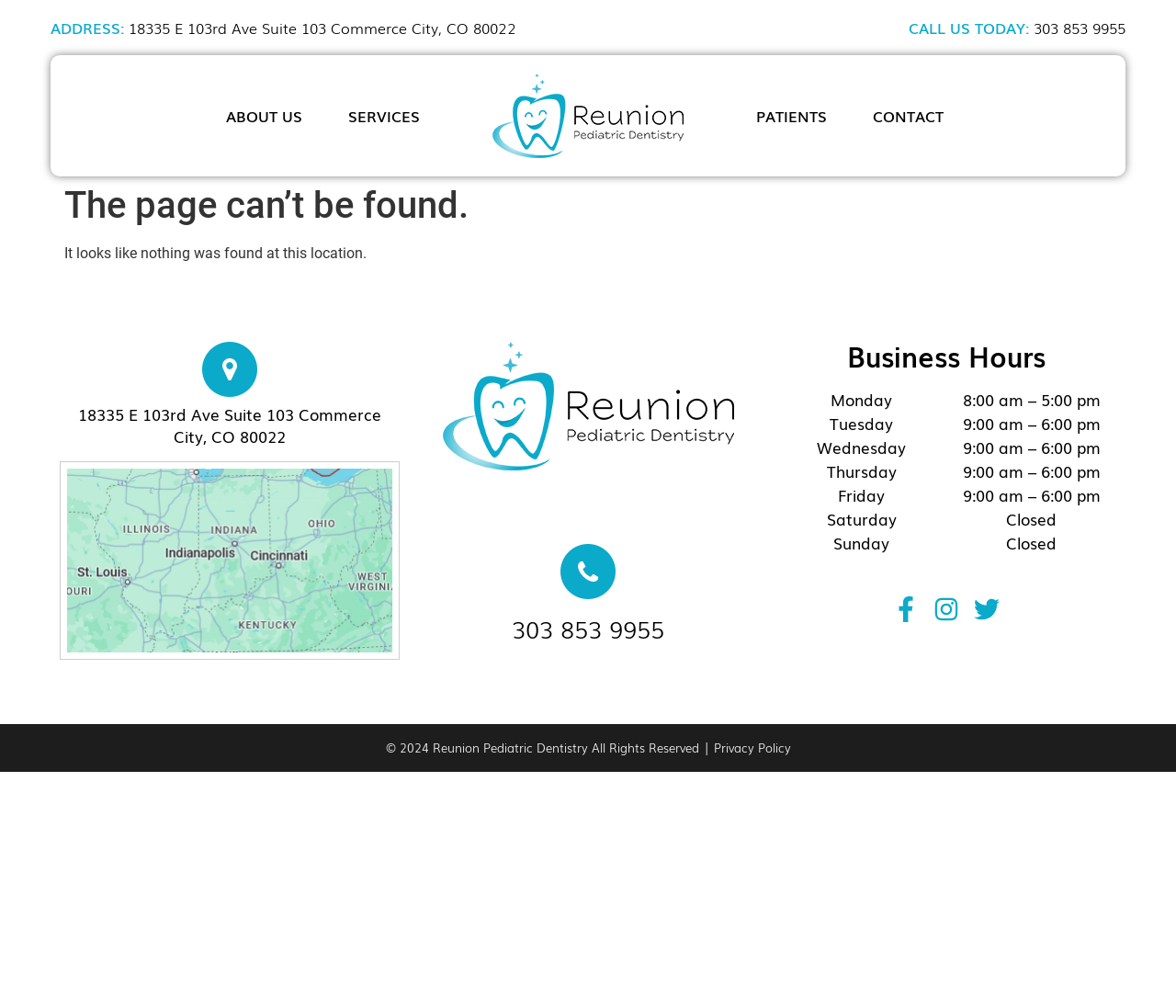Could you locate the bounding box coordinates for the section that should be clicked to accomplish this task: "Click the 'CONTACT' link".

[0.742, 0.094, 0.802, 0.136]